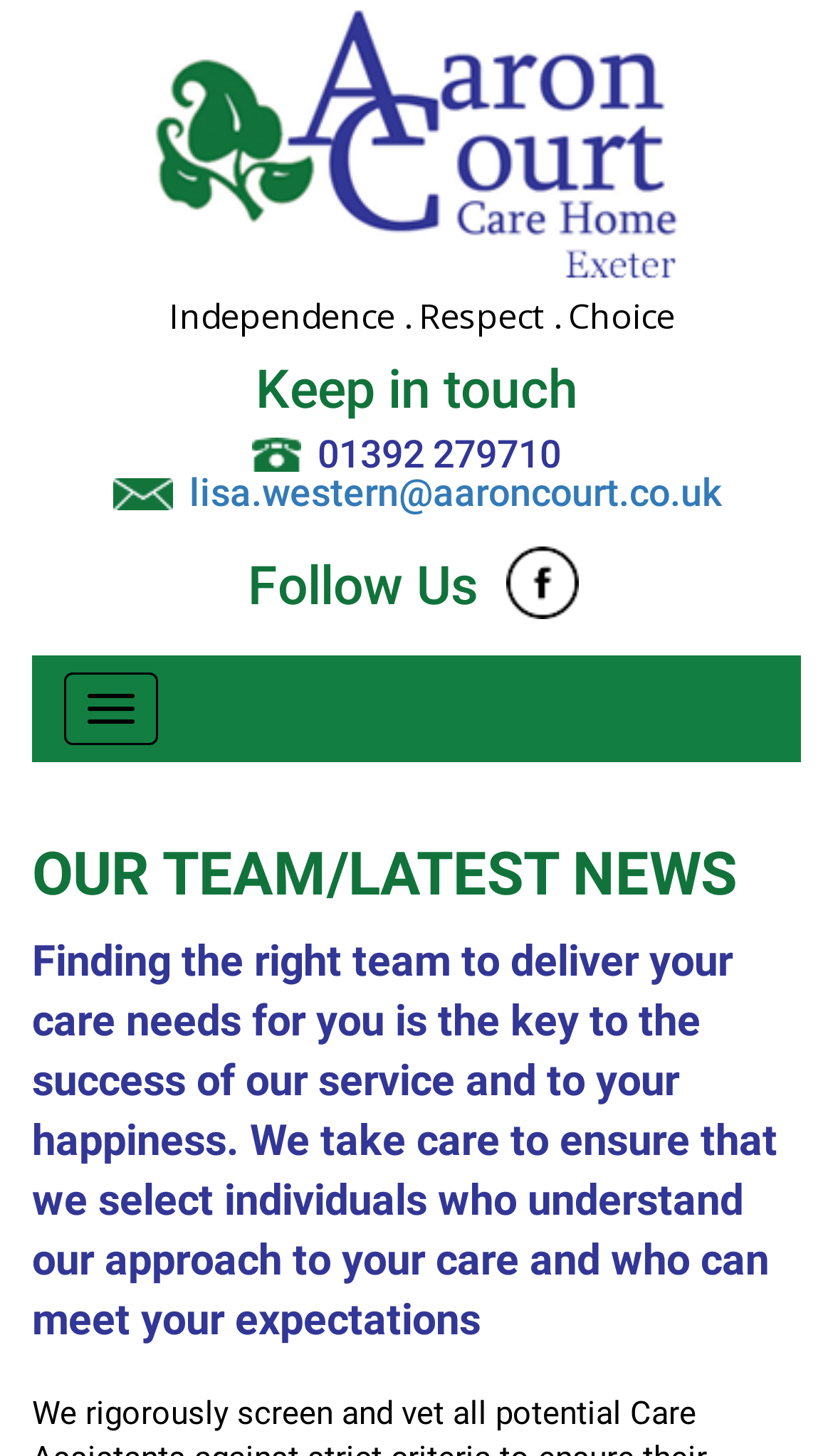Find the bounding box coordinates for the element described here: "Toggle navigation".

[0.077, 0.462, 0.19, 0.512]